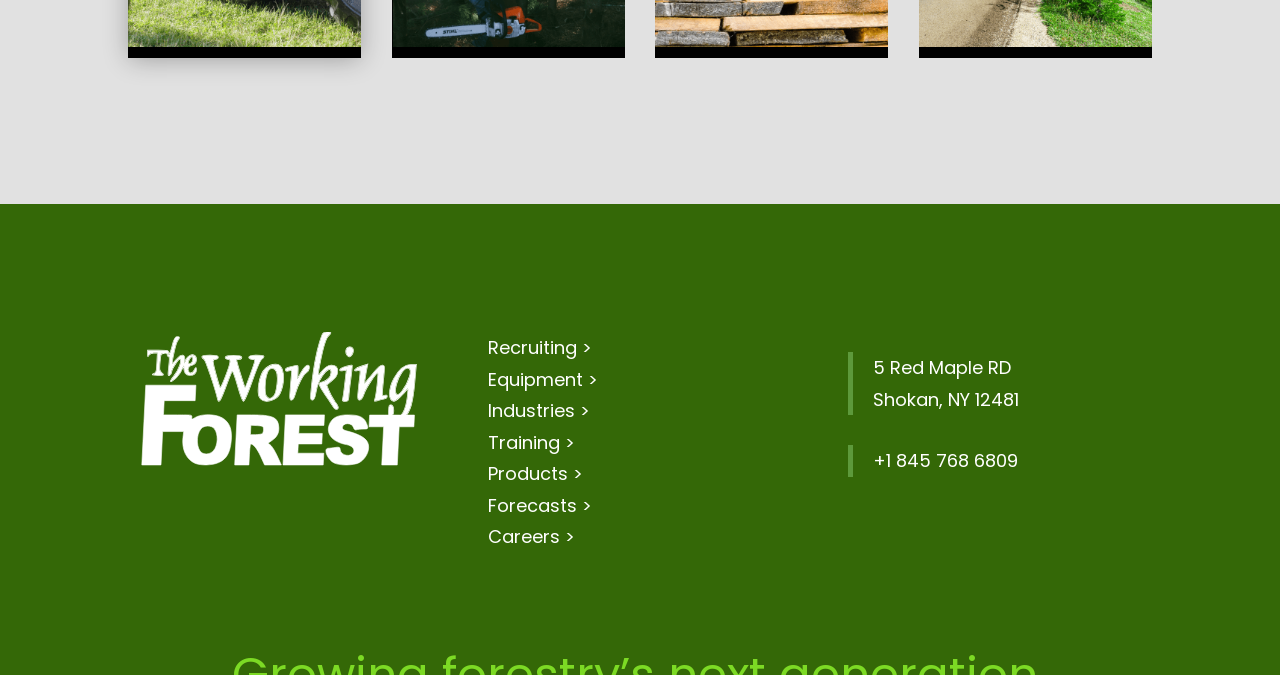Find the bounding box coordinates of the UI element according to this description: "Careers >".

[0.381, 0.777, 0.449, 0.814]